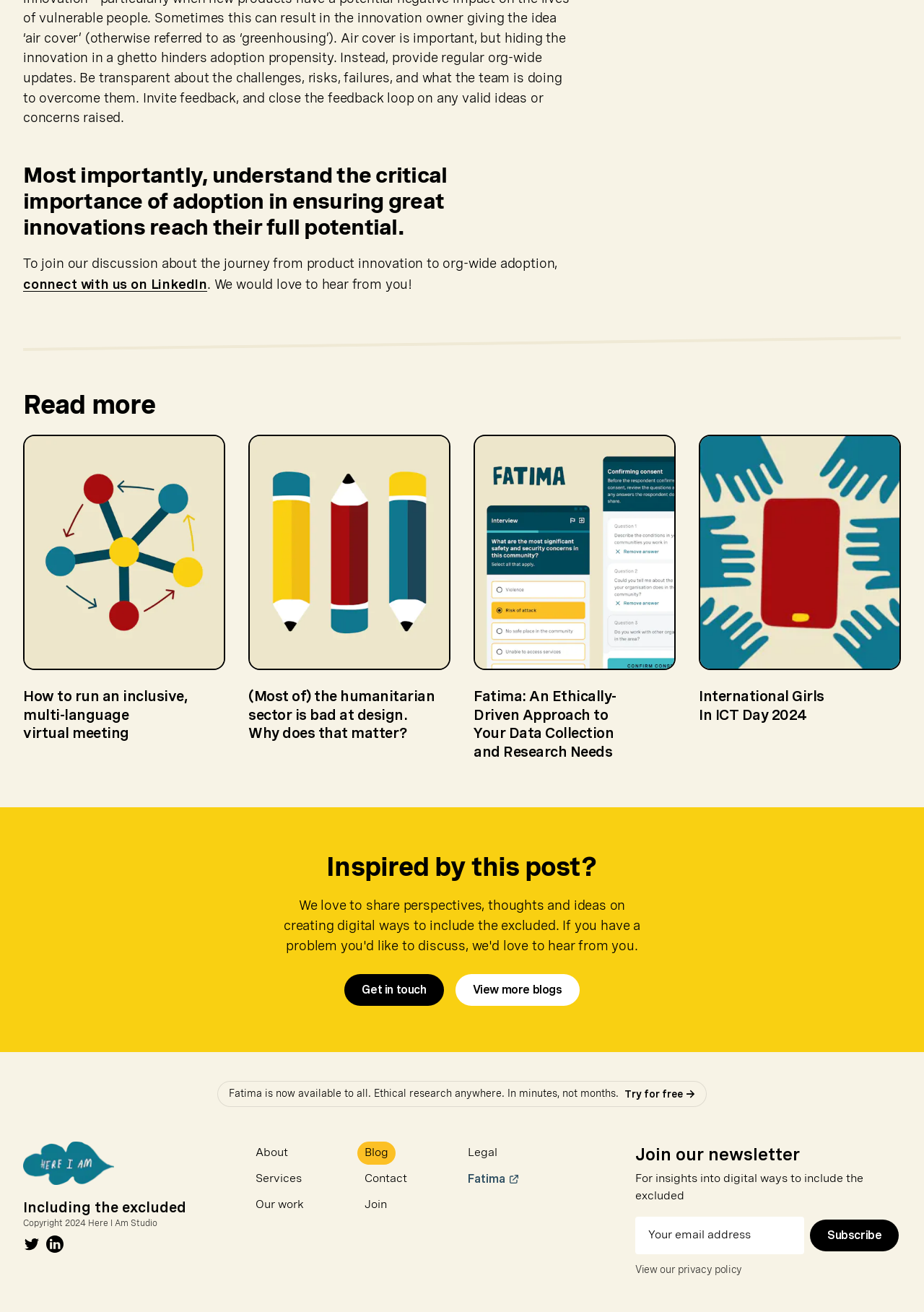Pinpoint the bounding box coordinates of the element that must be clicked to accomplish the following instruction: "Connect with us on LinkedIn". The coordinates should be in the format of four float numbers between 0 and 1, i.e., [left, top, right, bottom].

[0.025, 0.209, 0.224, 0.225]